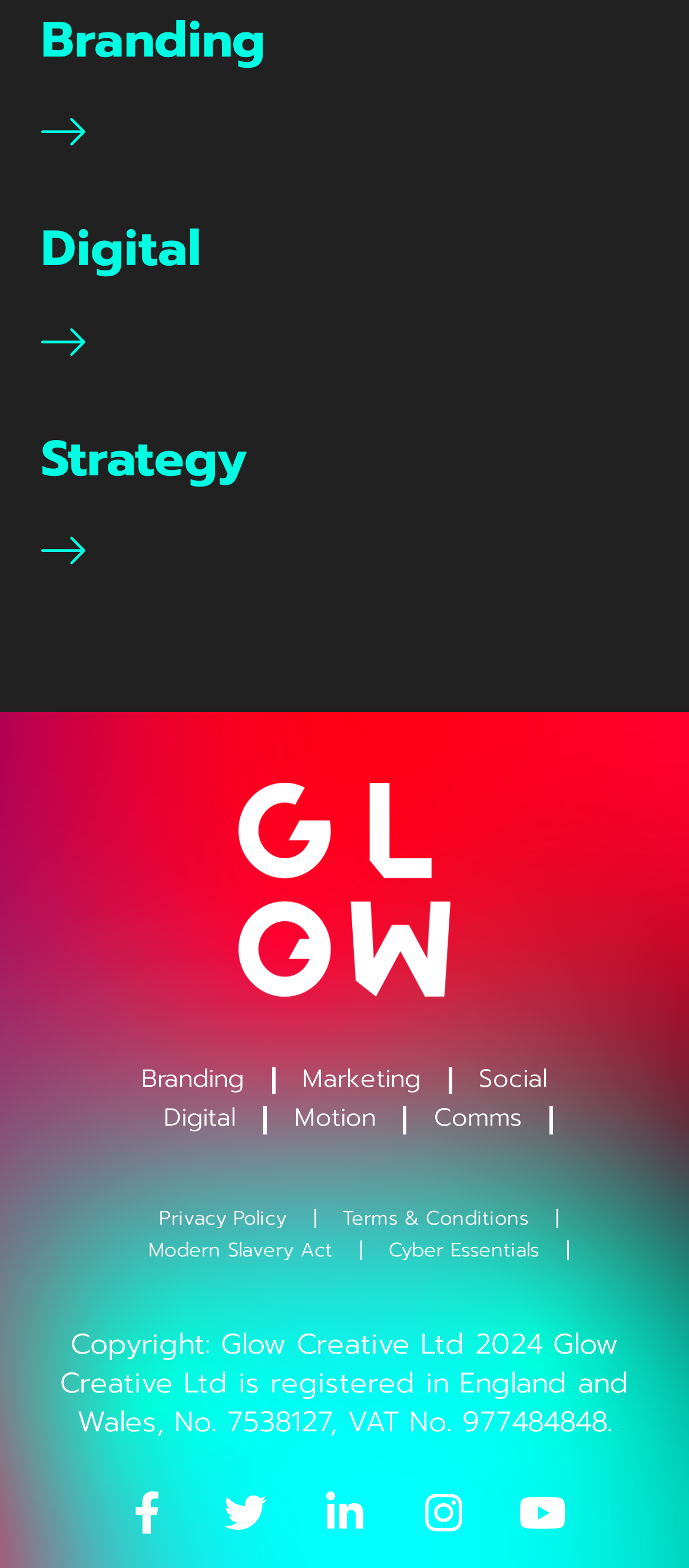What is the company registration number?
Please provide a comprehensive and detailed answer to the question.

The company registration number is mentioned at the bottom of the webpage in the copyright section, which states 'Glow Creative Ltd is registered in England and Wales, No. 7538127'.